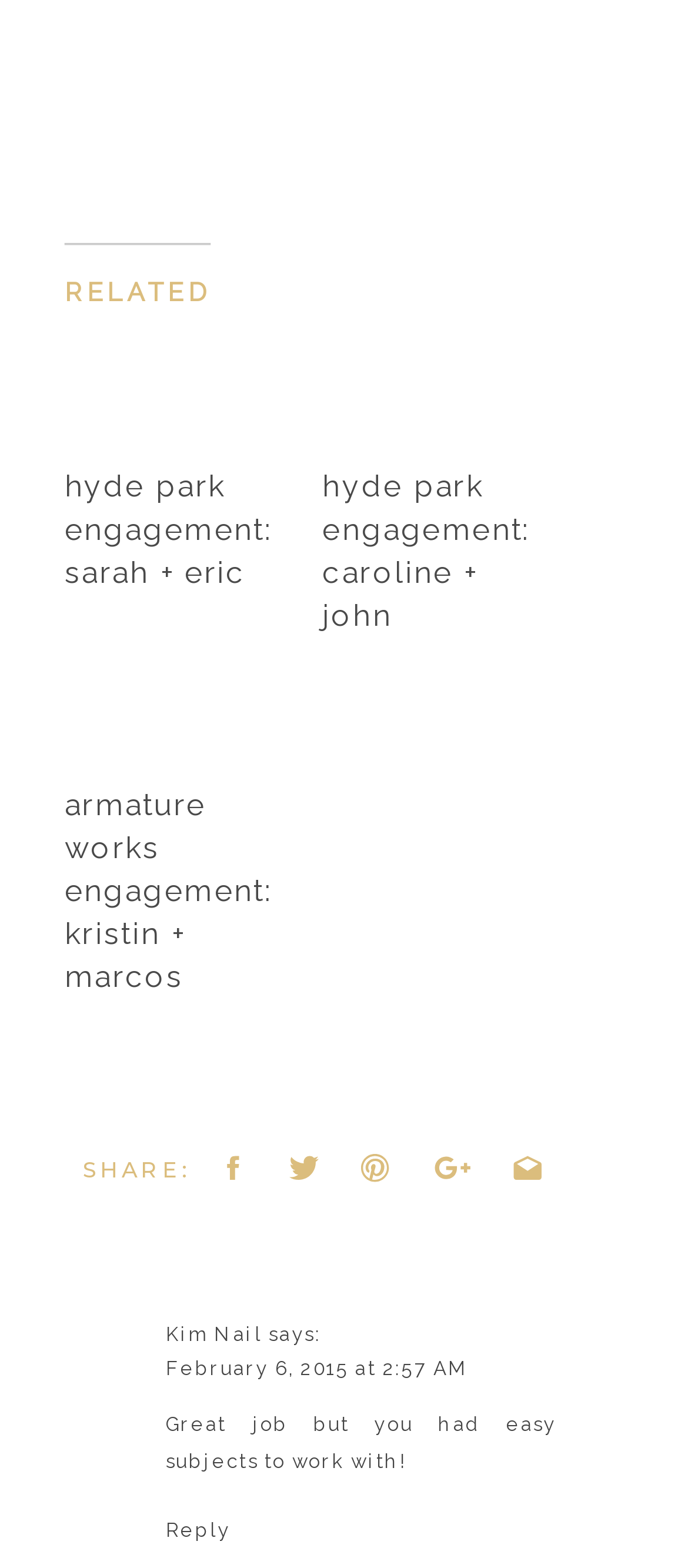Can you determine the bounding box coordinates of the area that needs to be clicked to fulfill the following instruction: "view hyde park engagement: caroline + john"?

[0.469, 0.218, 0.781, 0.296]